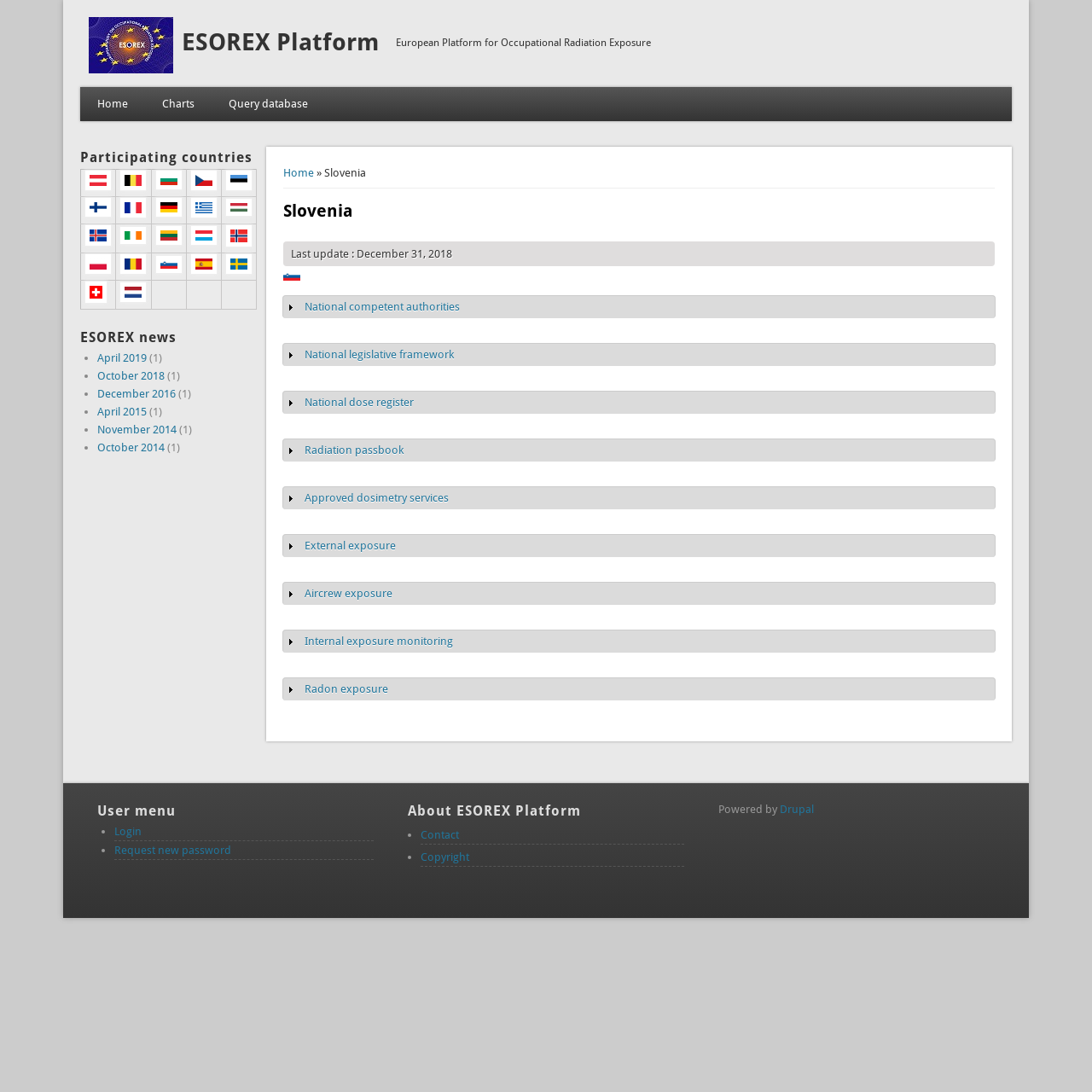Please specify the bounding box coordinates for the clickable region that will help you carry out the instruction: "View charts".

[0.133, 0.08, 0.194, 0.111]